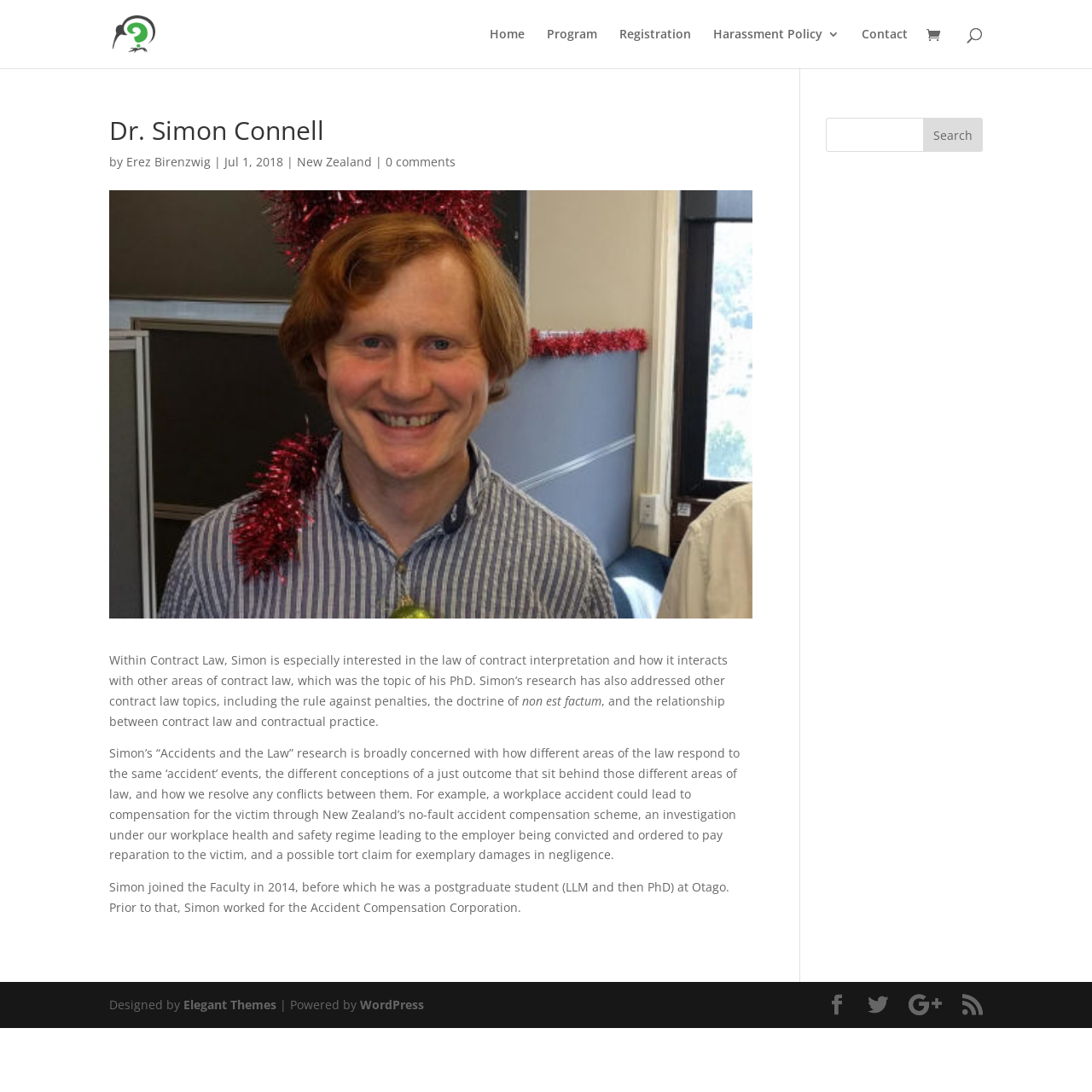Point out the bounding box coordinates of the section to click in order to follow this instruction: "go to 2018 NZ Skeptics Conference".

[0.103, 0.022, 0.142, 0.037]